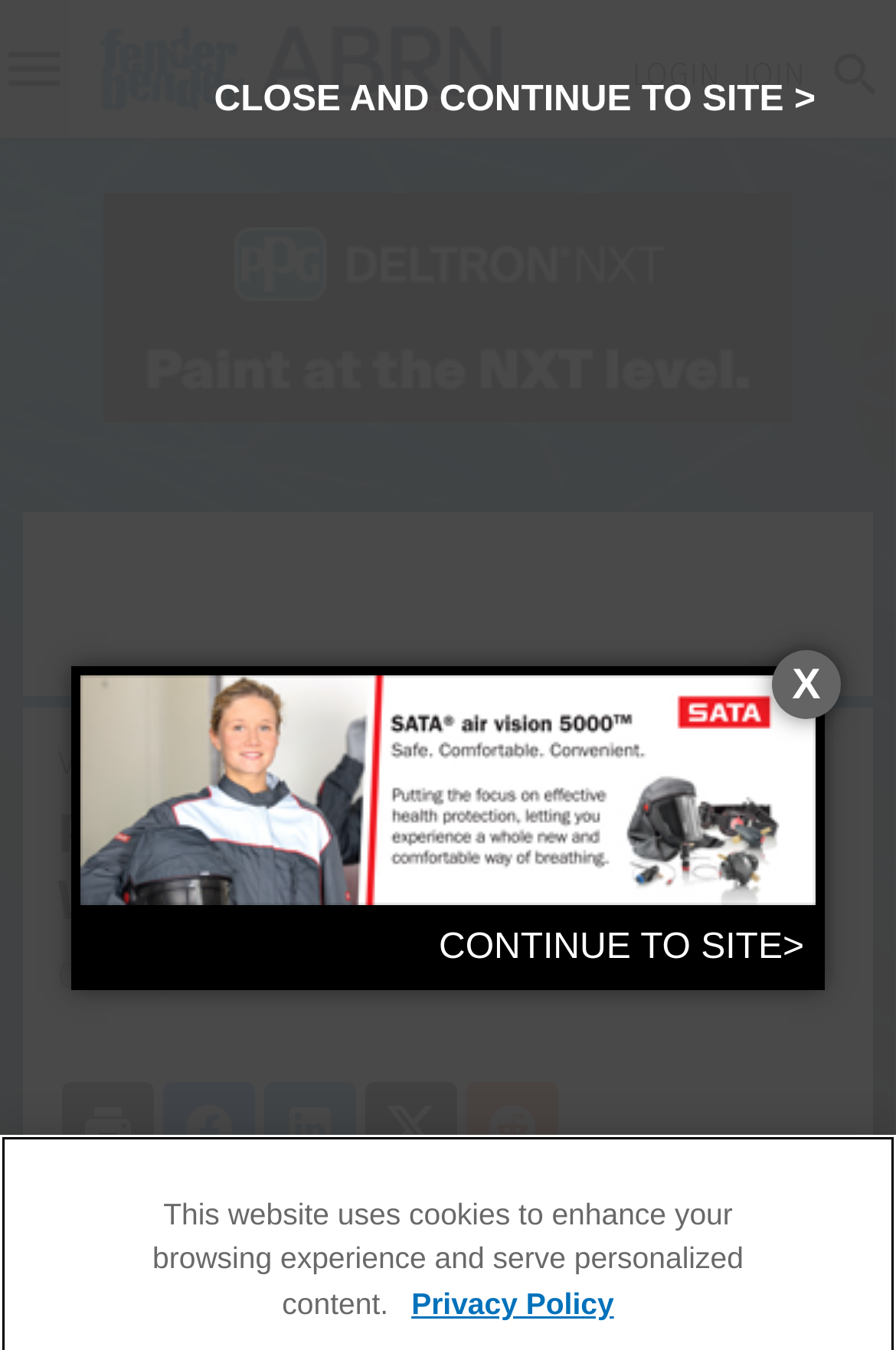What is the category of 'Running a Shop'?
Answer with a single word or phrase, using the screenshot for reference.

Education+Training